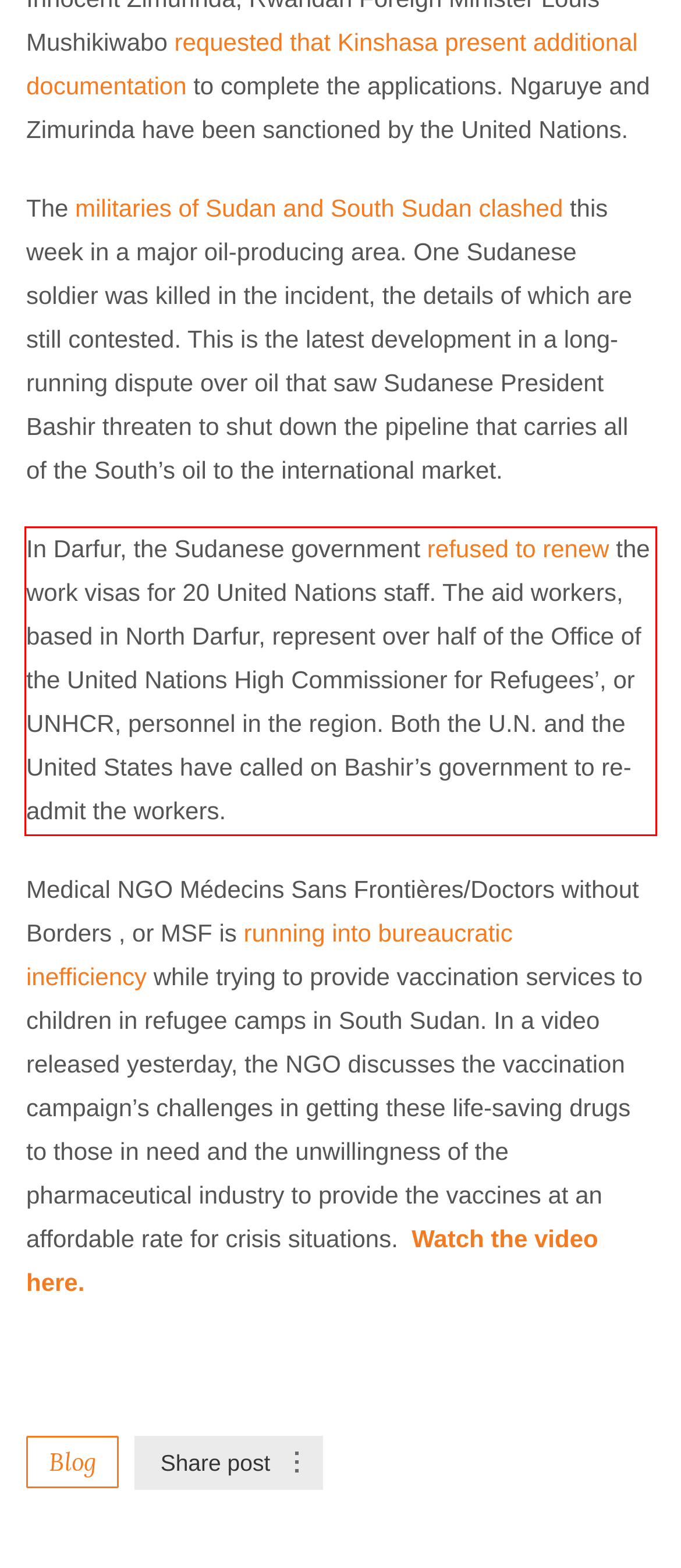Given a webpage screenshot with a red bounding box, perform OCR to read and deliver the text enclosed by the red bounding box.

In Darfur, the Sudanese government refused to renew the work visas for 20 United Nations staff. The aid workers, based in North Darfur, represent over half of the Office of the United Nations High Commissioner for Refugees’, or UNHCR, personnel in the region. Both the U.N. and the United States have called on Bashir’s government to re-admit the workers.